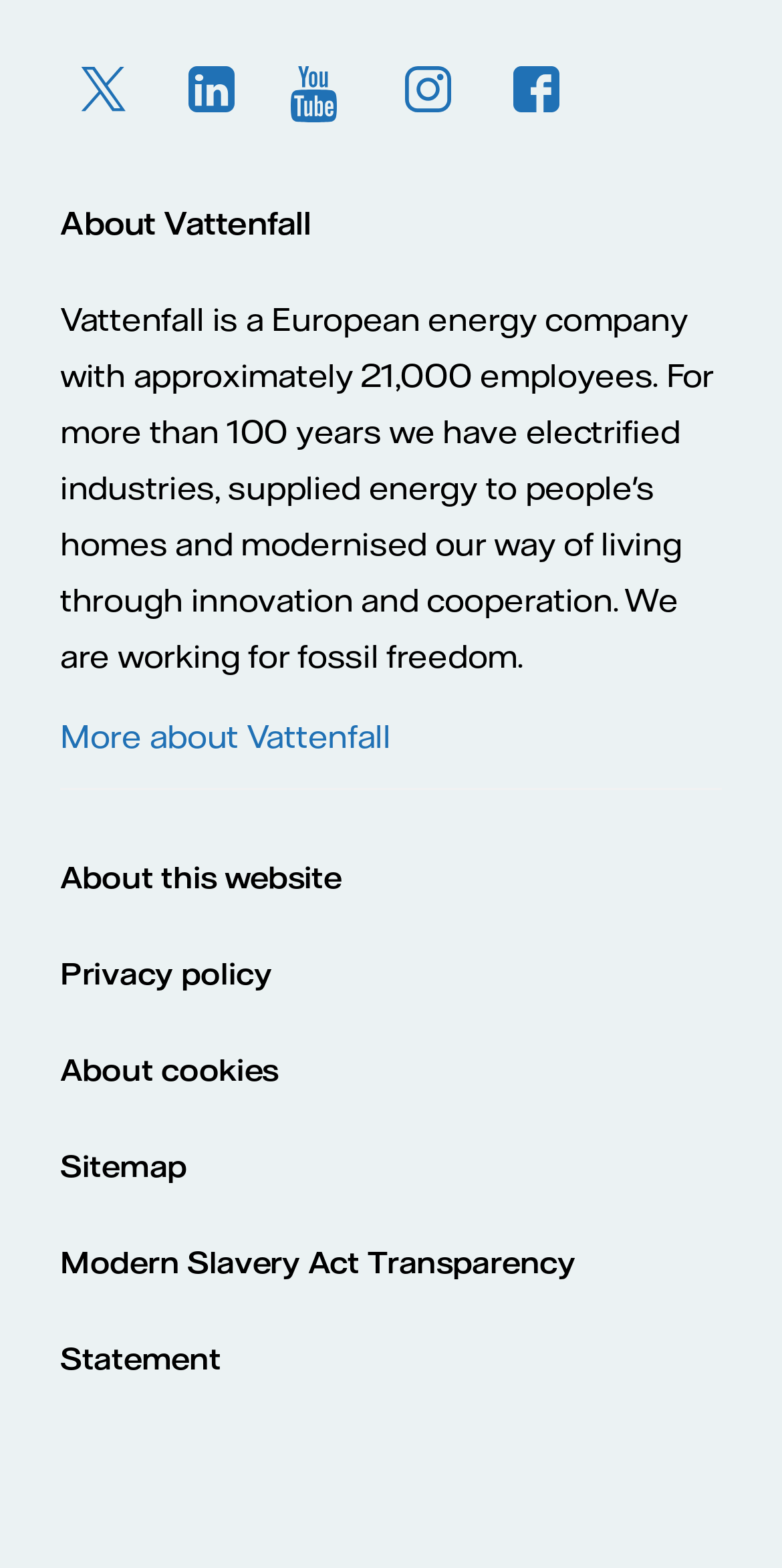How many social media links are available?
Using the image, respond with a single word or phrase.

5